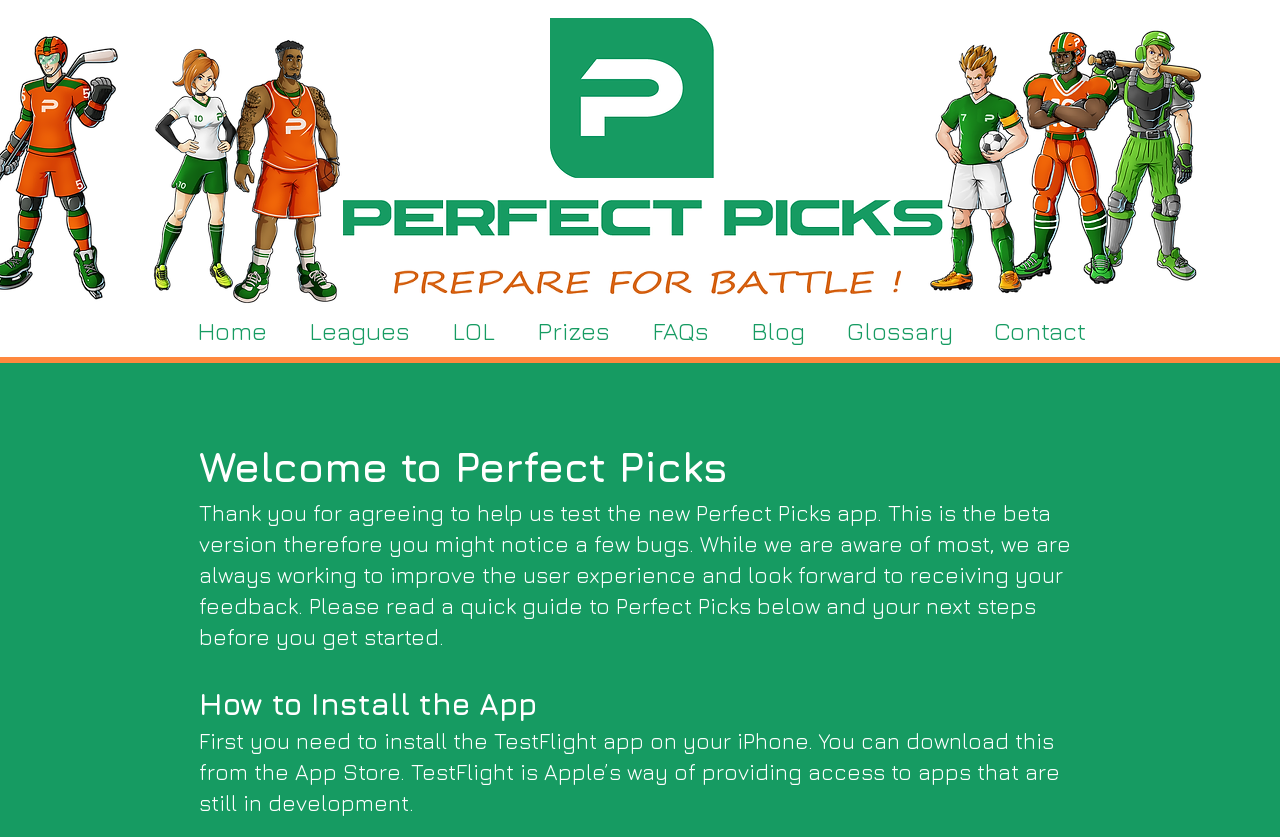Answer the question using only one word or a concise phrase: What is the purpose of the navigation section?

Site navigation